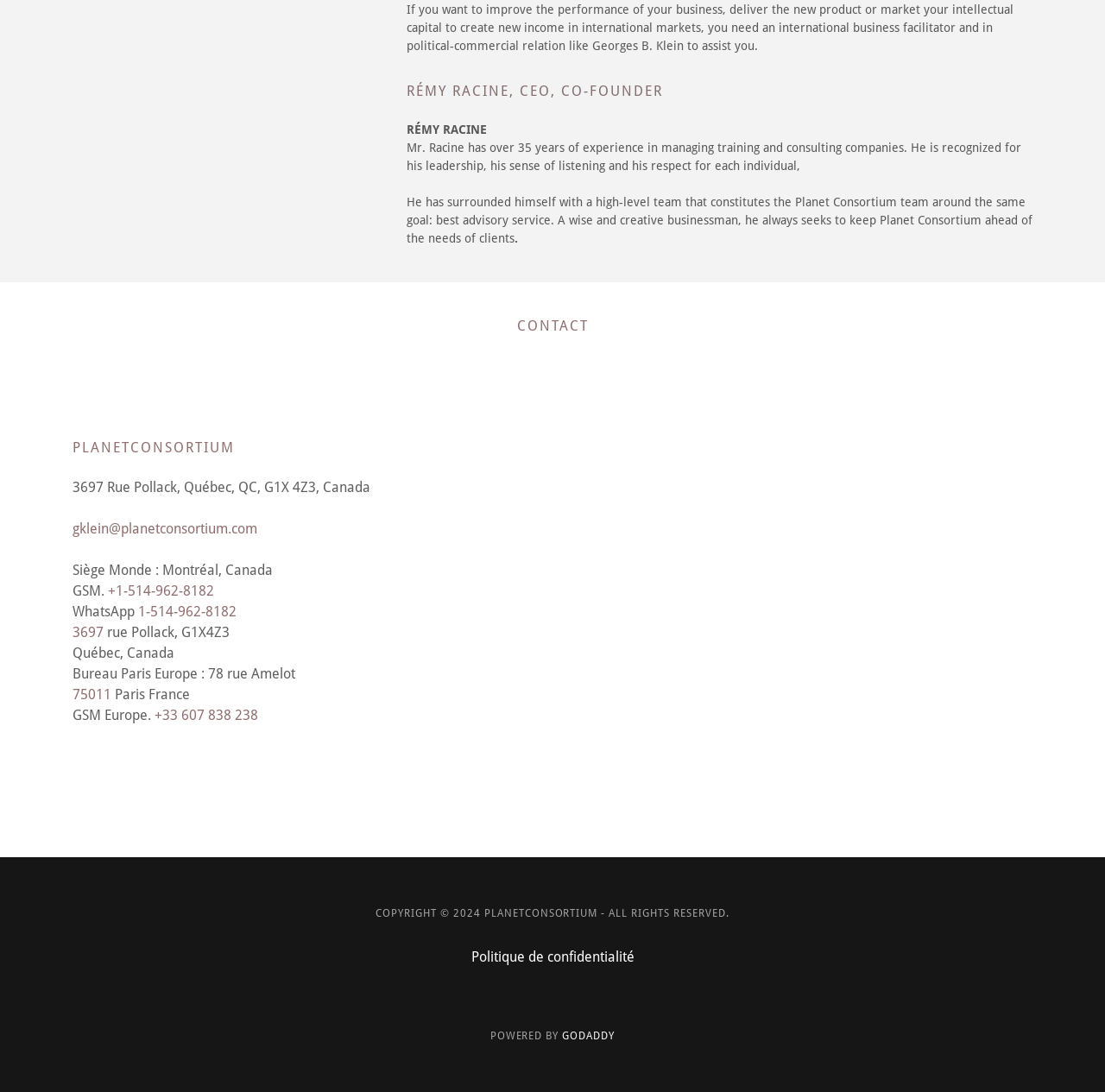Please answer the following query using a single word or phrase: 
Who is the CEO and Co-Founder of Planet Consortium?

RÉMY RACINE